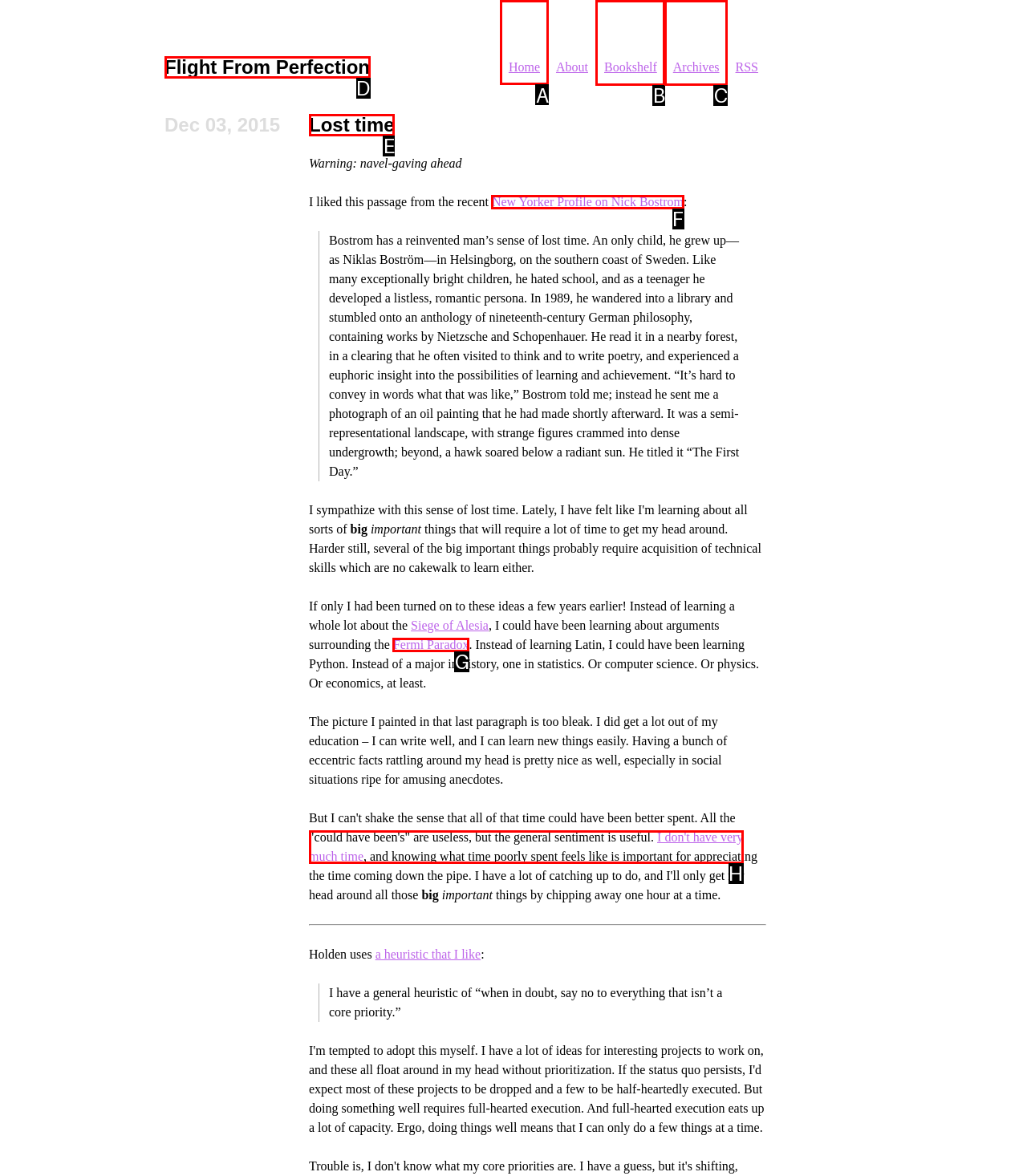Determine the HTML element to click for the instruction: Click on Home.
Answer with the letter corresponding to the correct choice from the provided options.

A